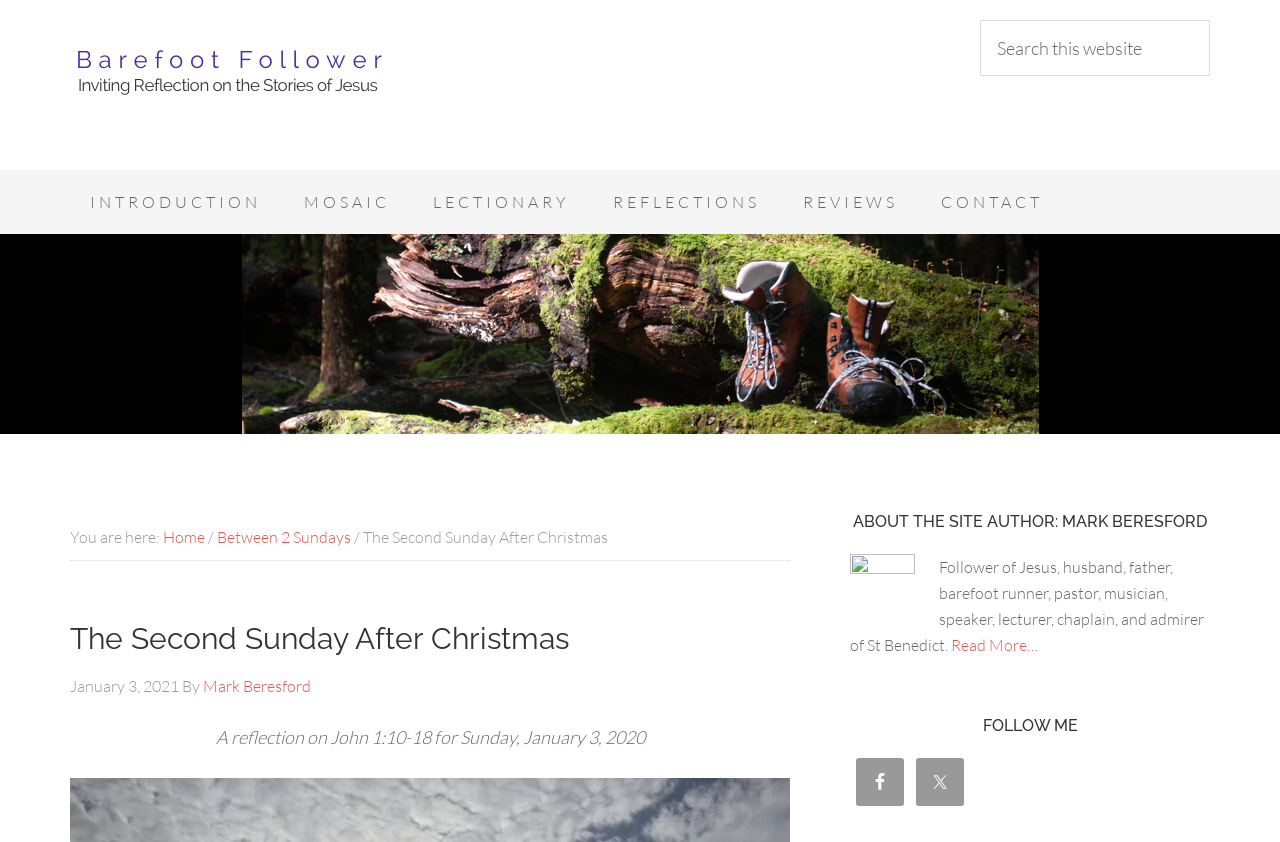Answer with a single word or phrase: 
What is the date of the reflection?

January 3, 2021